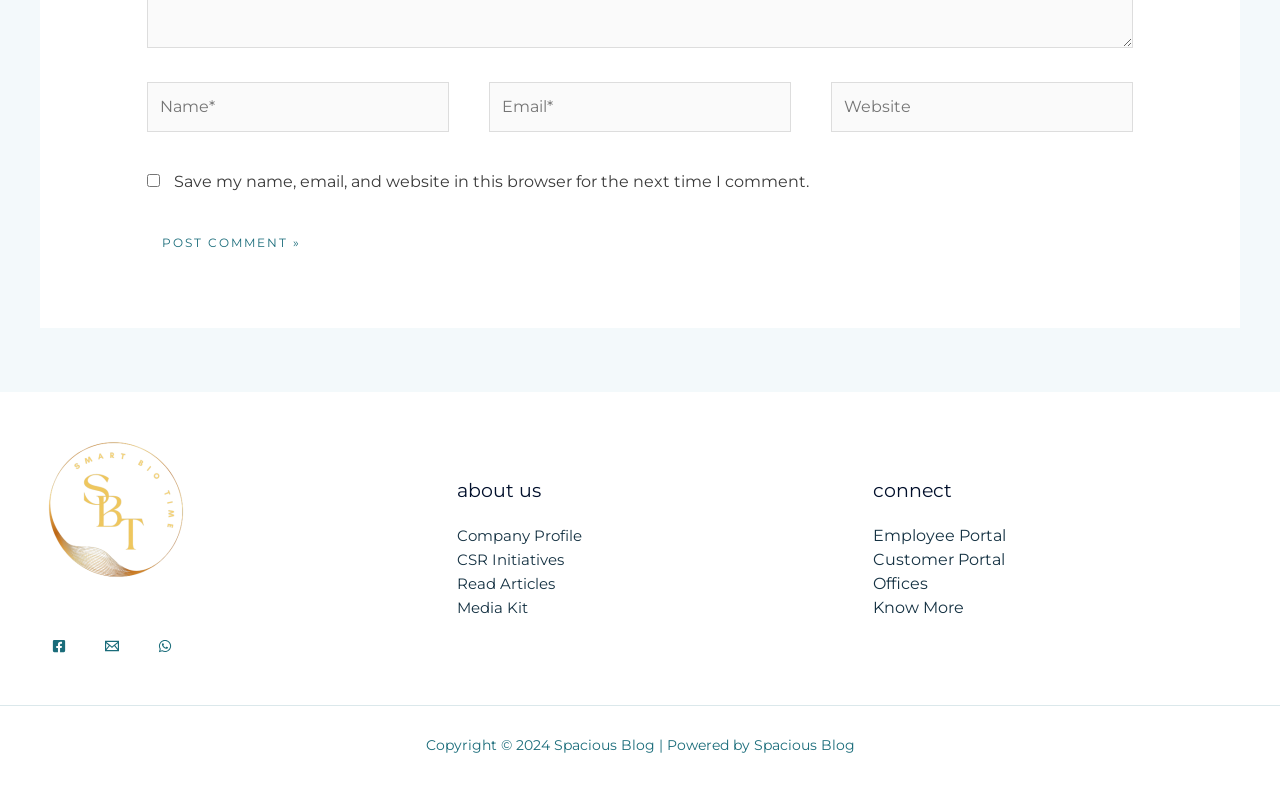Reply to the question with a single word or phrase:
How many social media links are in the footer?

3